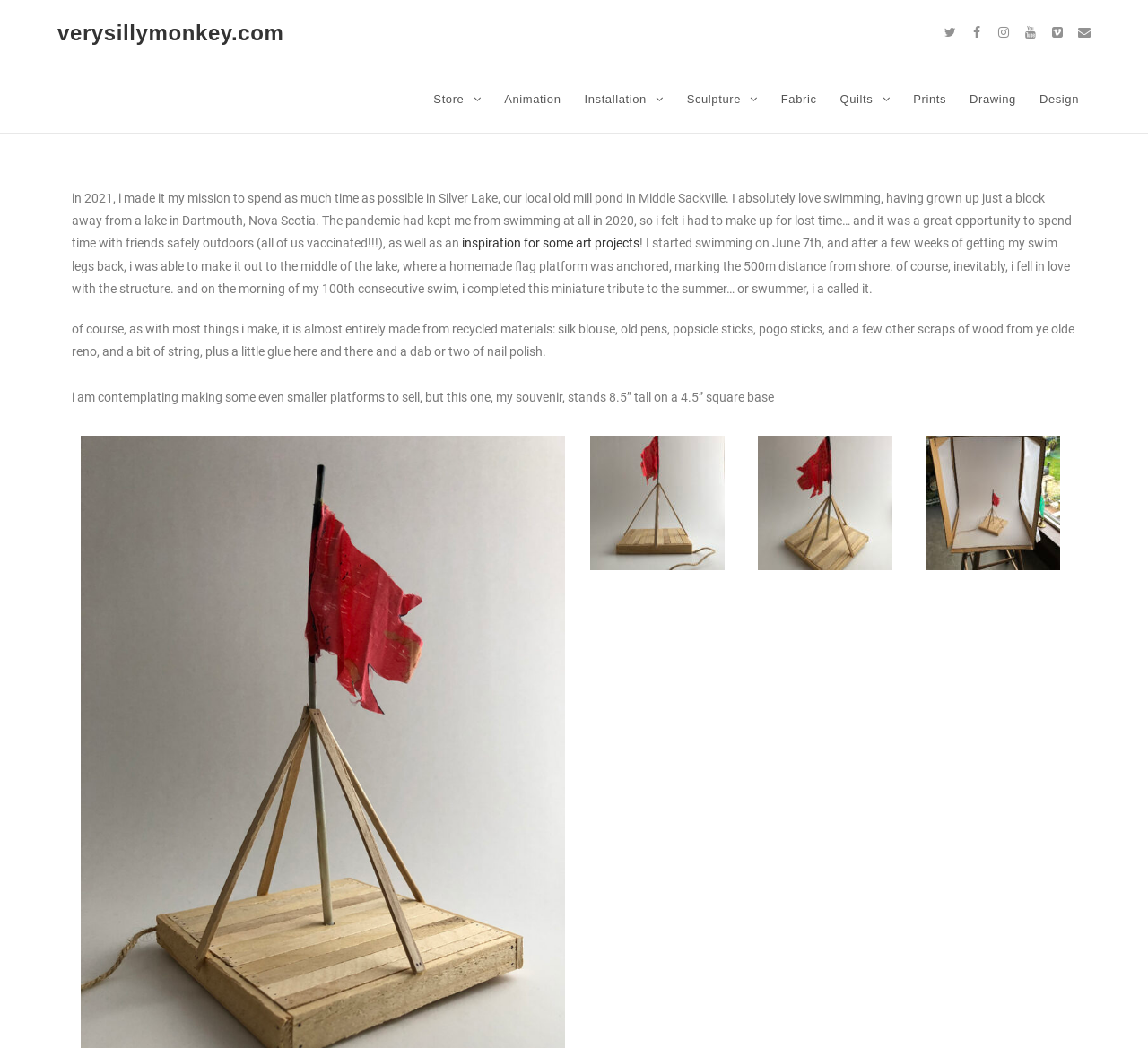Pinpoint the bounding box coordinates of the element that must be clicked to accomplish the following instruction: "Click the first image". The coordinates should be in the format of four float numbers between 0 and 1, i.e., [left, top, right, bottom].

[0.514, 0.415, 0.631, 0.544]